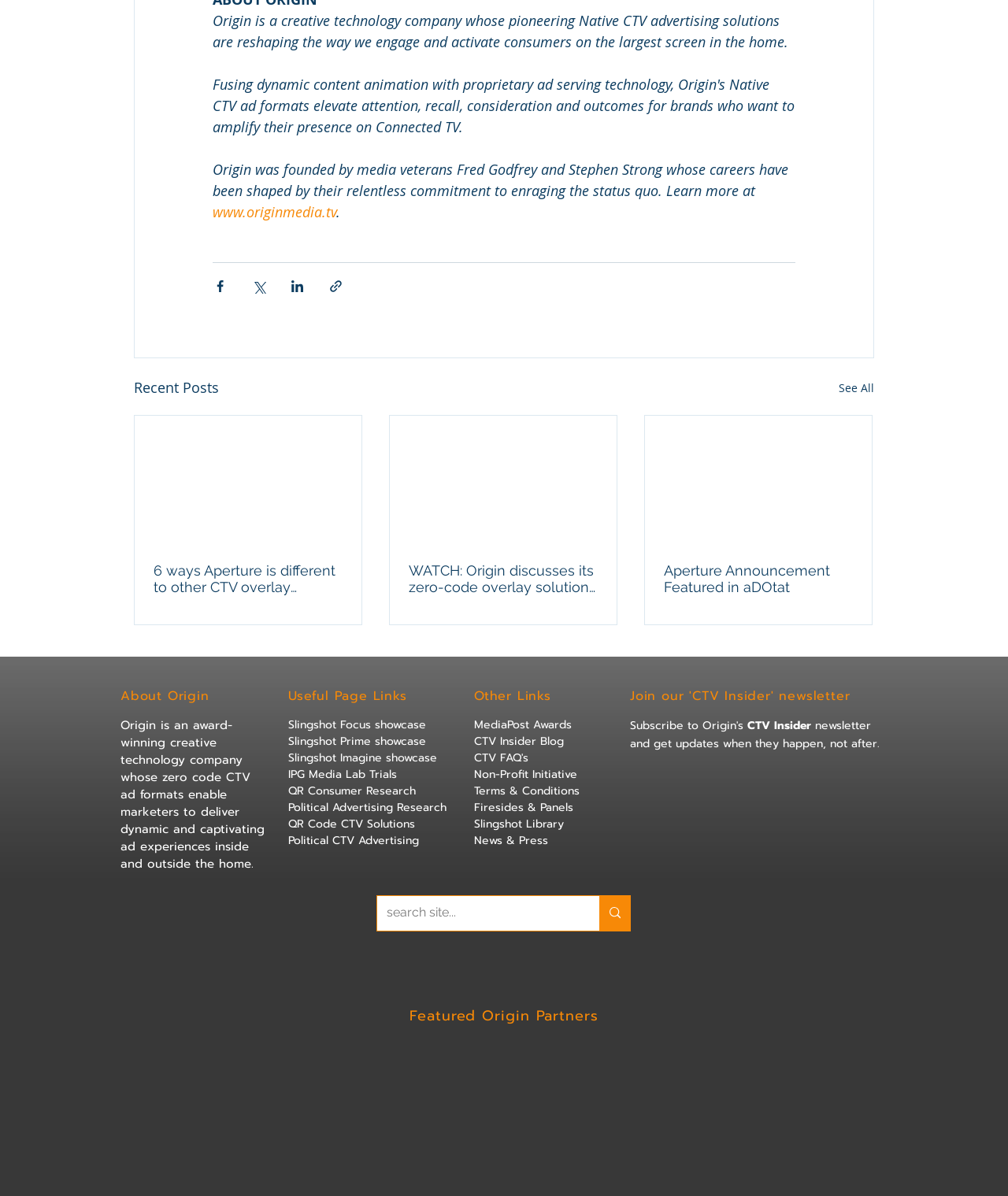Please identify the bounding box coordinates of the element's region that needs to be clicked to fulfill the following instruction: "Learn more about Origin". The bounding box coordinates should consist of four float numbers between 0 and 1, i.e., [left, top, right, bottom].

[0.211, 0.169, 0.334, 0.185]